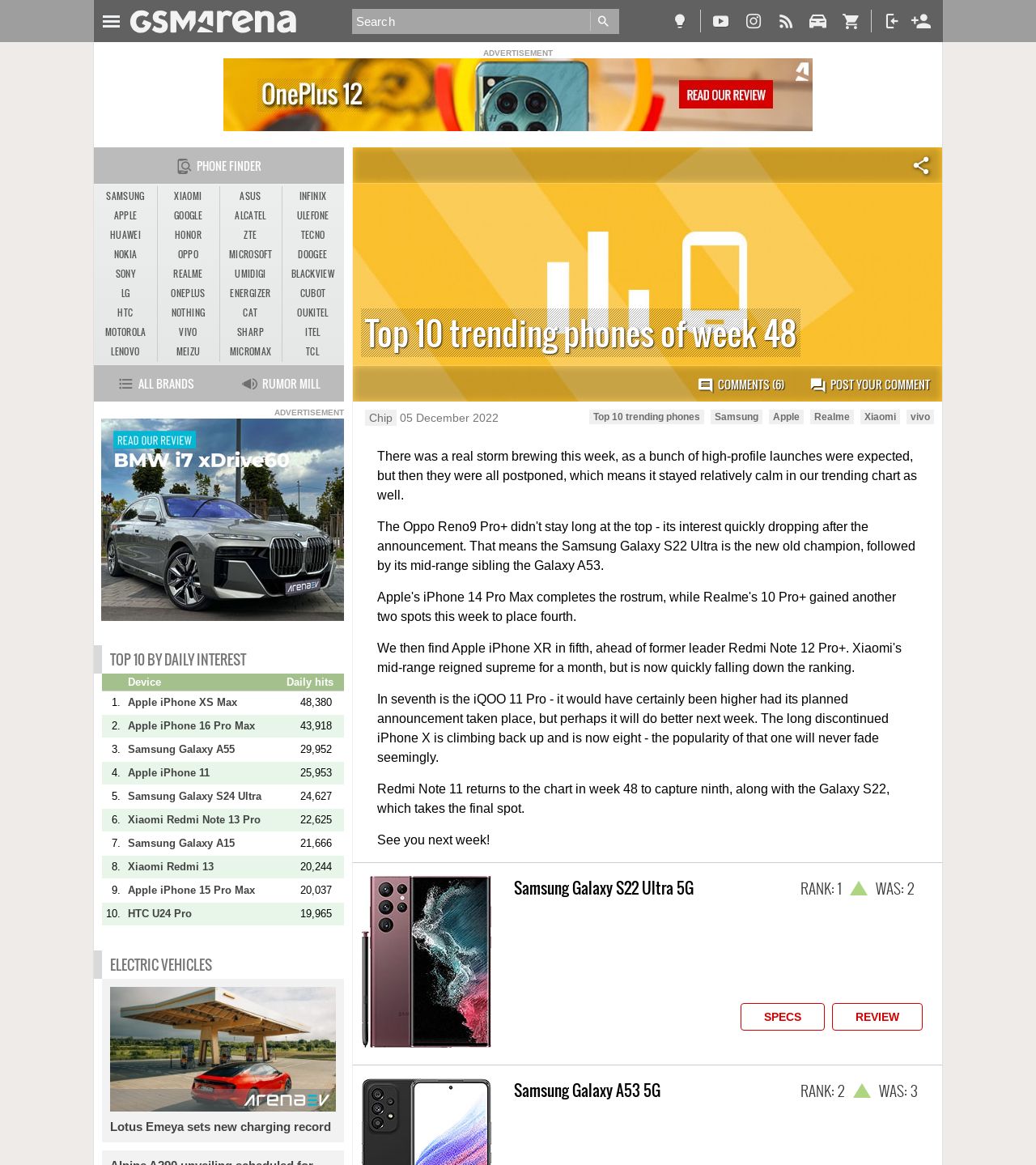Respond to the question below with a single word or phrase:
What is the brand of the phone in the seventh position?

iQOO